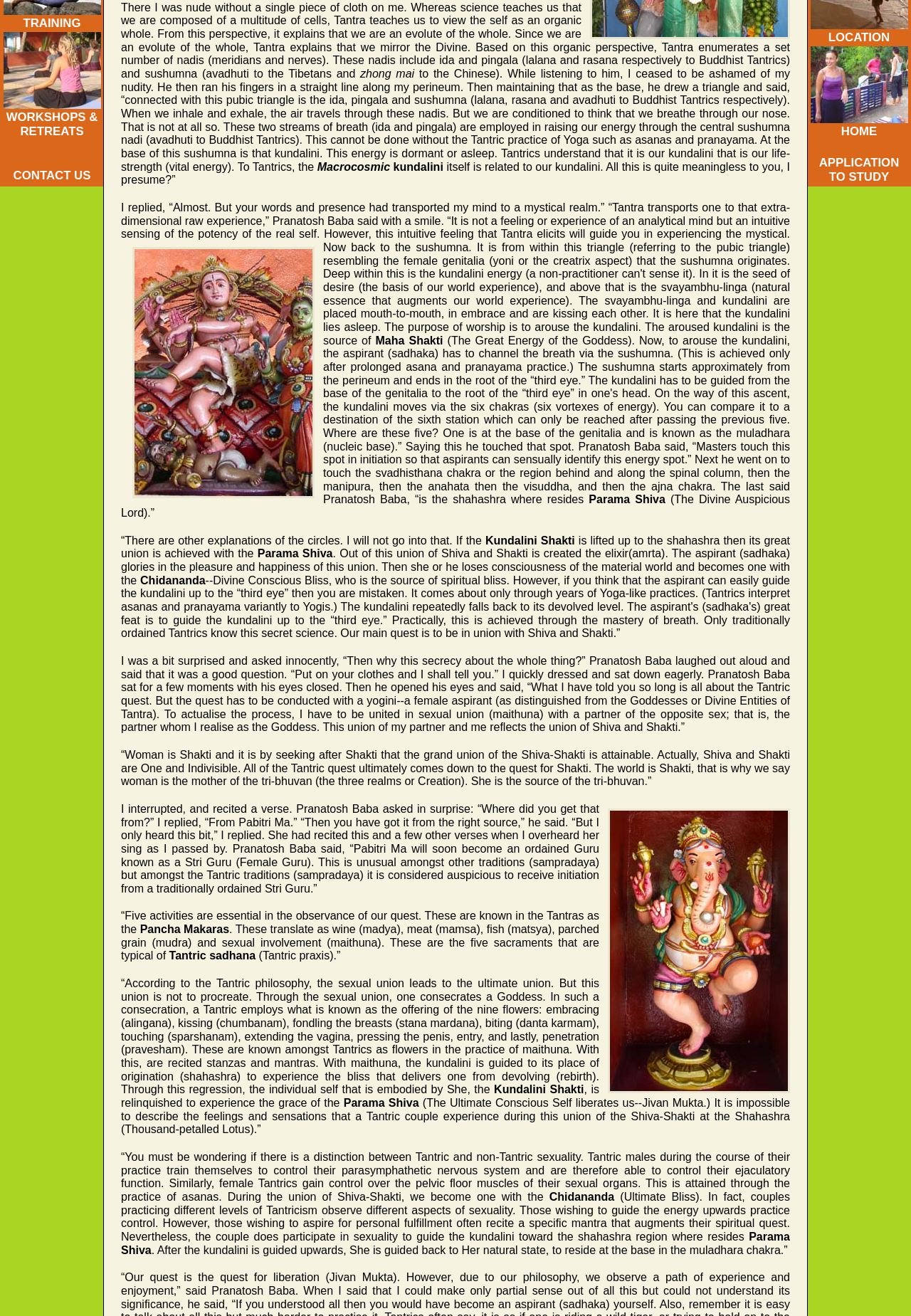Using the description: "alt=""", determine the UI element's bounding box coordinates. Ensure the coordinates are in the format of four float numbers between 0 and 1, i.e., [left, top, right, bottom].

[0.002, 0.076, 0.112, 0.086]